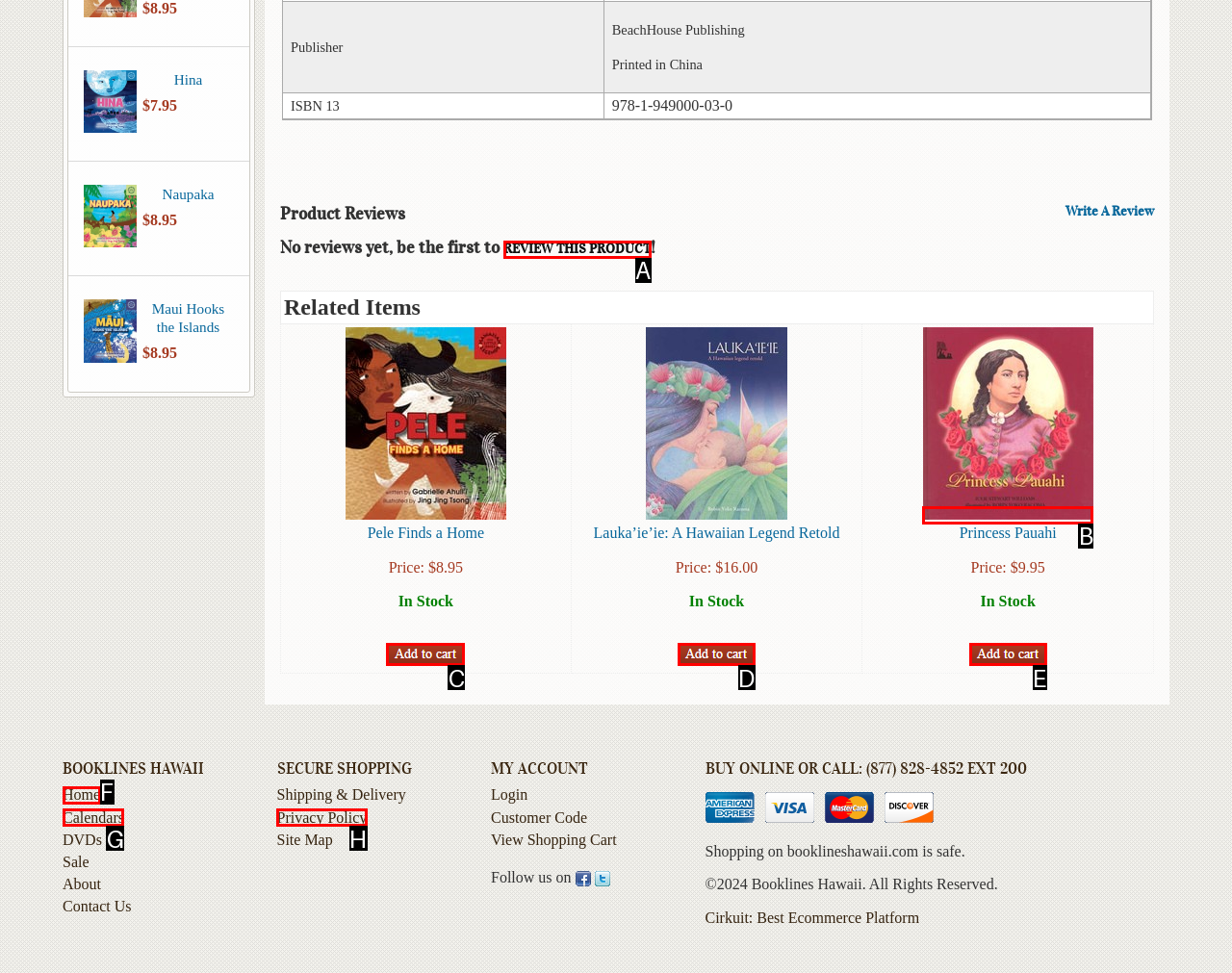Tell me the letter of the UI element to click in order to accomplish the following task: Add 'Pele Finds a Home' to shopping cart
Answer with the letter of the chosen option from the given choices directly.

C